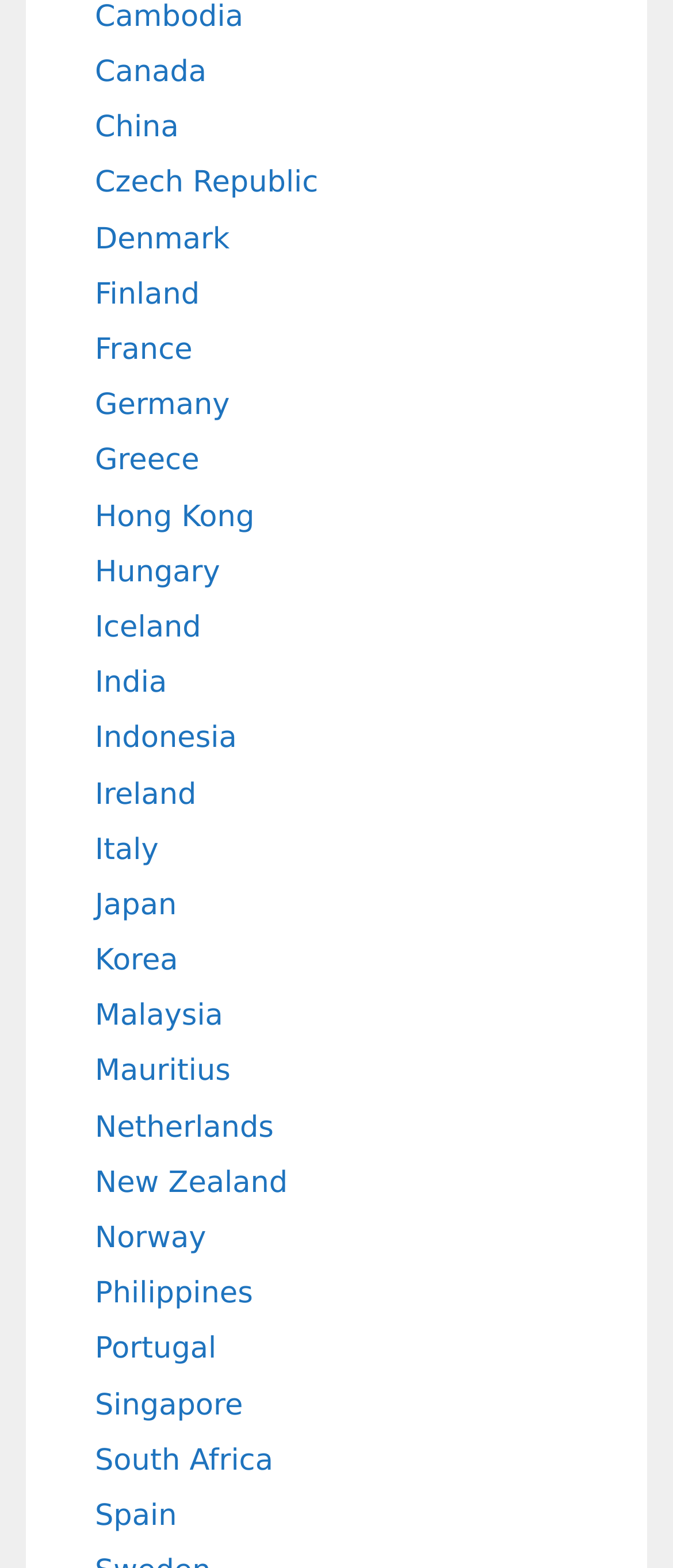Please determine the bounding box coordinates of the element to click on in order to accomplish the following task: "Visit Germany". Ensure the coordinates are four float numbers ranging from 0 to 1, i.e., [left, top, right, bottom].

[0.141, 0.248, 0.341, 0.27]